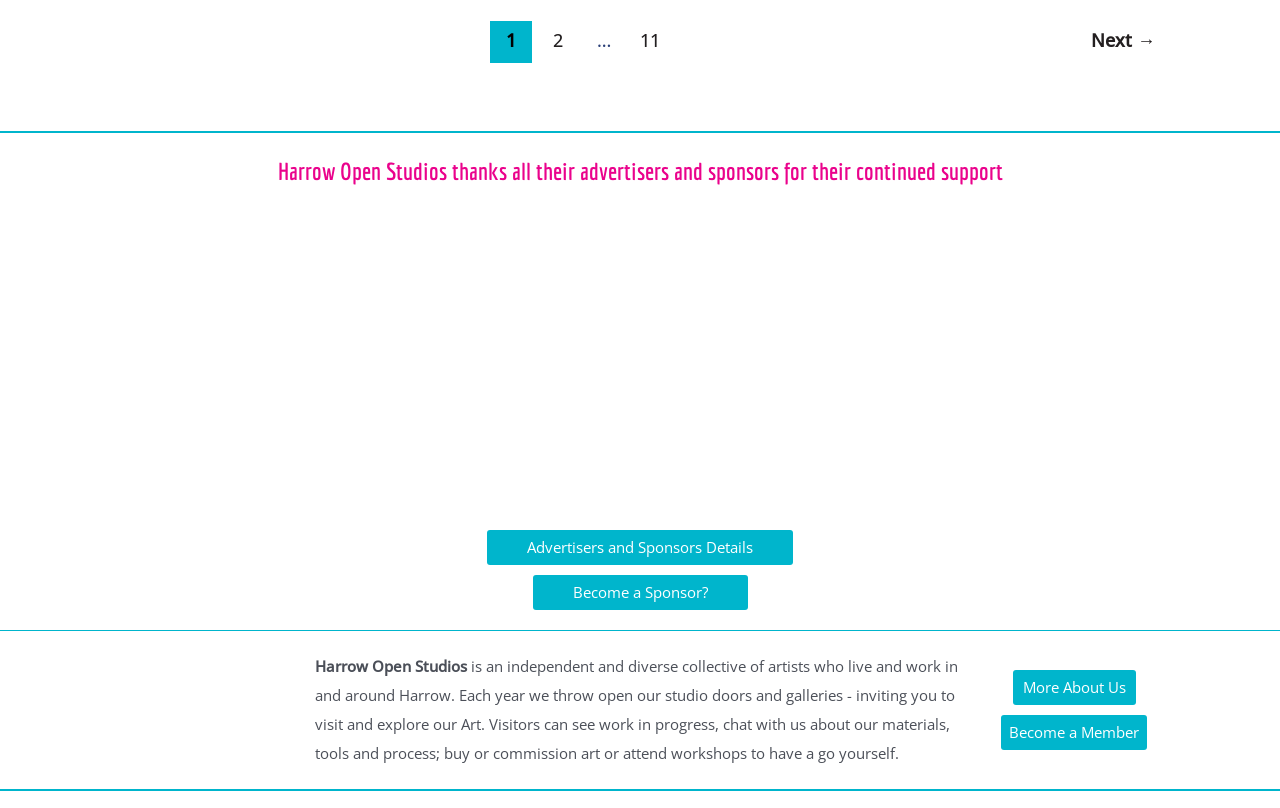What is the theme of the artworks showcased by Harrow Open Studios?
Provide a one-word or short-phrase answer based on the image.

Varied